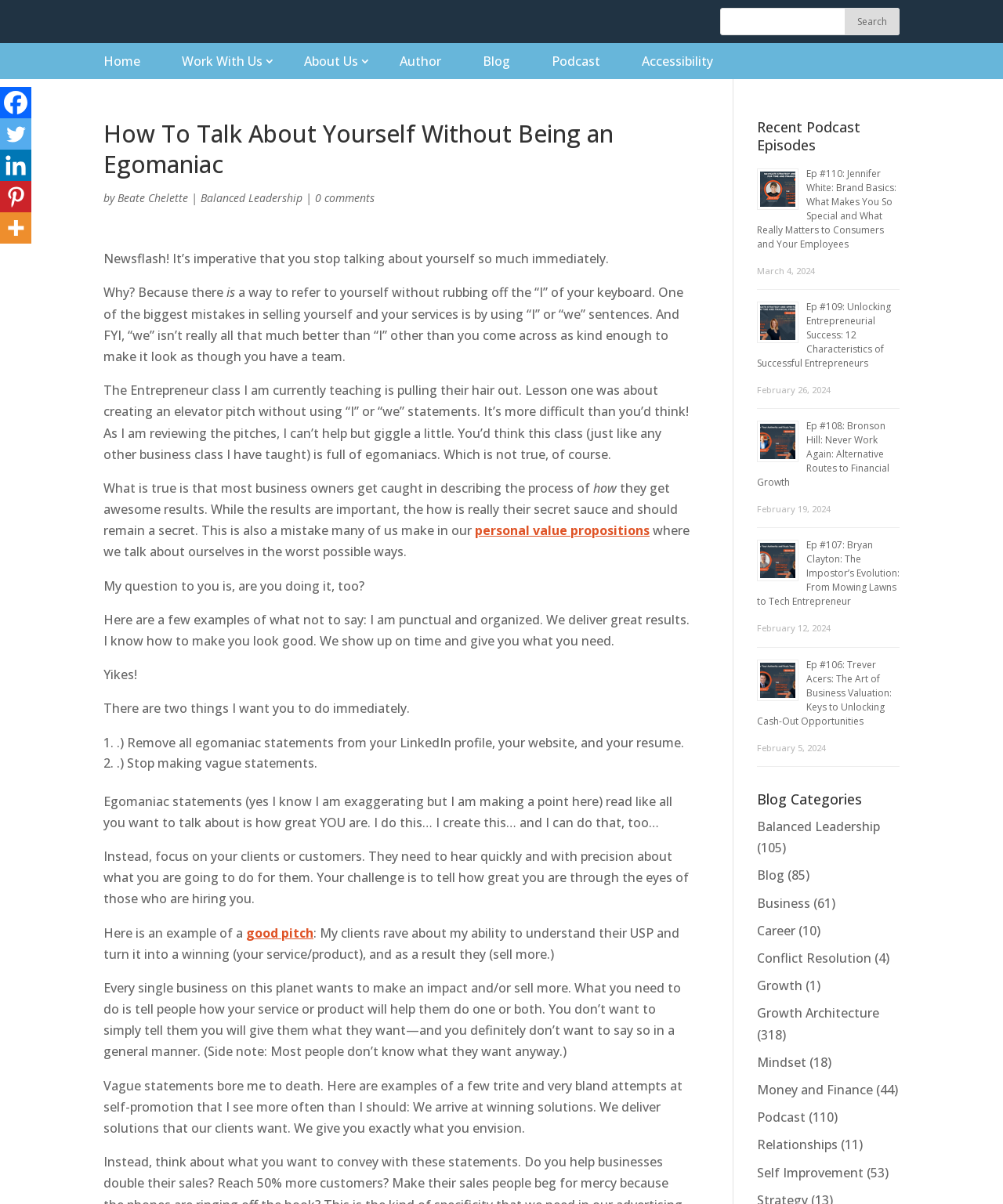Describe all significant elements and features of the webpage.

This webpage is about an article titled "How To Talk About Yourself Without Being an Egomaniac". The article is written by Beate Chelette from Balanced Leadership. The webpage has a search bar at the top right corner, accompanied by a "Search" button. Below the search bar, there are several links to different sections of the website, including "Home", "Work With Us 3", "About Us 3", "Author", "Blog", "Podcast", and "Accessibility".

The main content of the webpage is the article, which is divided into several paragraphs. The article starts with a "Newsflash" statement, followed by a brief introduction to the topic. The author then shares a personal anecdote about teaching an Entrepreneur class and the challenges of creating an elevator pitch without using "I" or "we" statements. The article continues to discuss the importance of focusing on the client's needs rather than one's own accomplishments.

The article is interspersed with several subheadings and bullet points, including a list of examples of what not to say in a pitch. There is also a section that provides an example of a good pitch, which focuses on the client's benefits.

At the bottom of the webpage, there are several links to social media platforms, including Facebook, Twitter, LinkedIn, Pinterest, and More. Below the social media links, there is a section titled "Recent Podcast Episodes", which features several podcast episodes with images, titles, and dates. Each episode has a link to listen to the podcast.

On the right side of the webpage, there is a section titled "Blog Categories", which lists several categories, including "Balanced Leadership", "Blog", and "Business", along with the number of articles in each category.